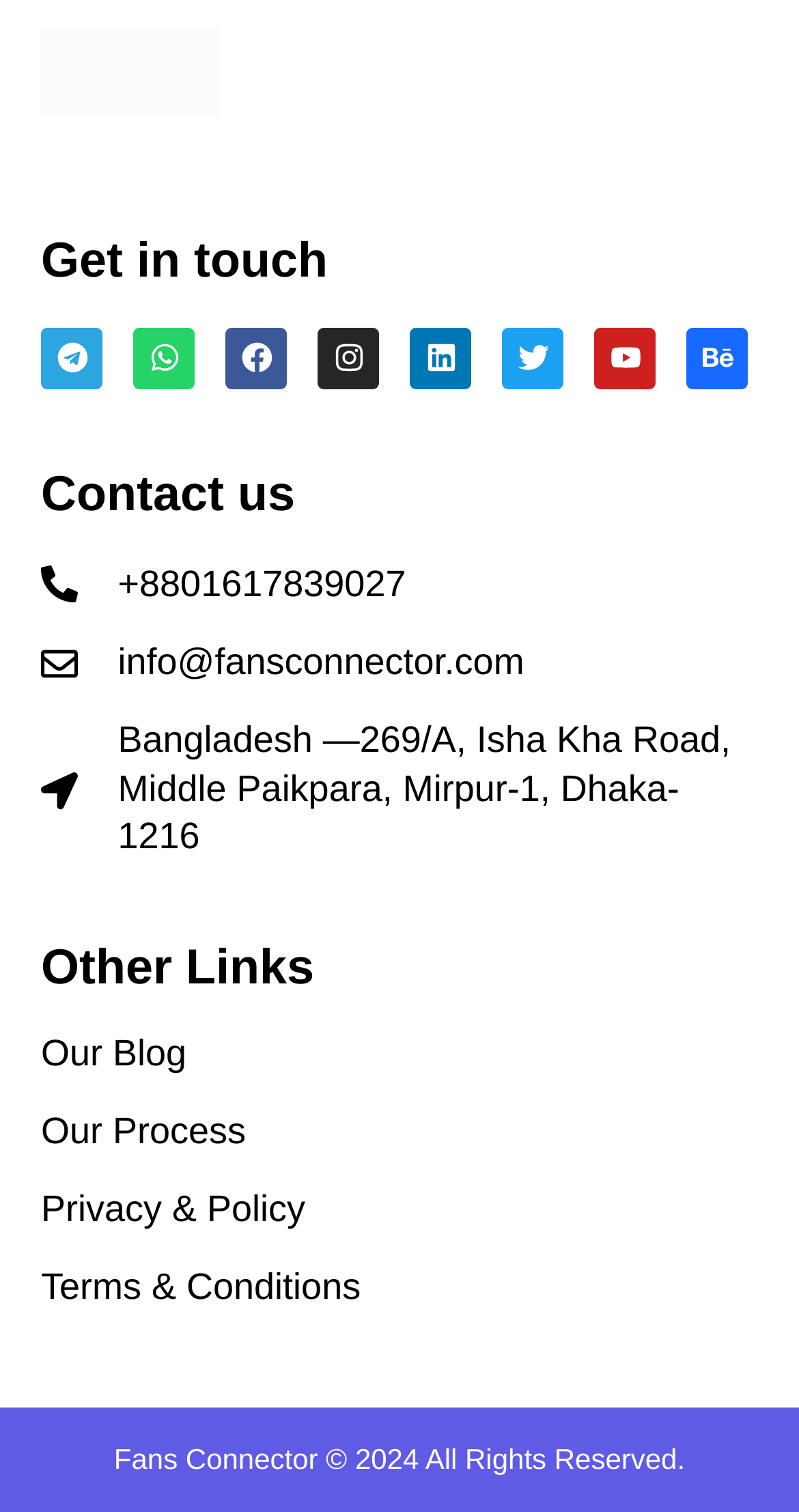Determine the bounding box coordinates of the clickable element necessary to fulfill the instruction: "Check the article about thyroid tests". Provide the coordinates as four float numbers within the 0 to 1 range, i.e., [left, top, right, bottom].

None